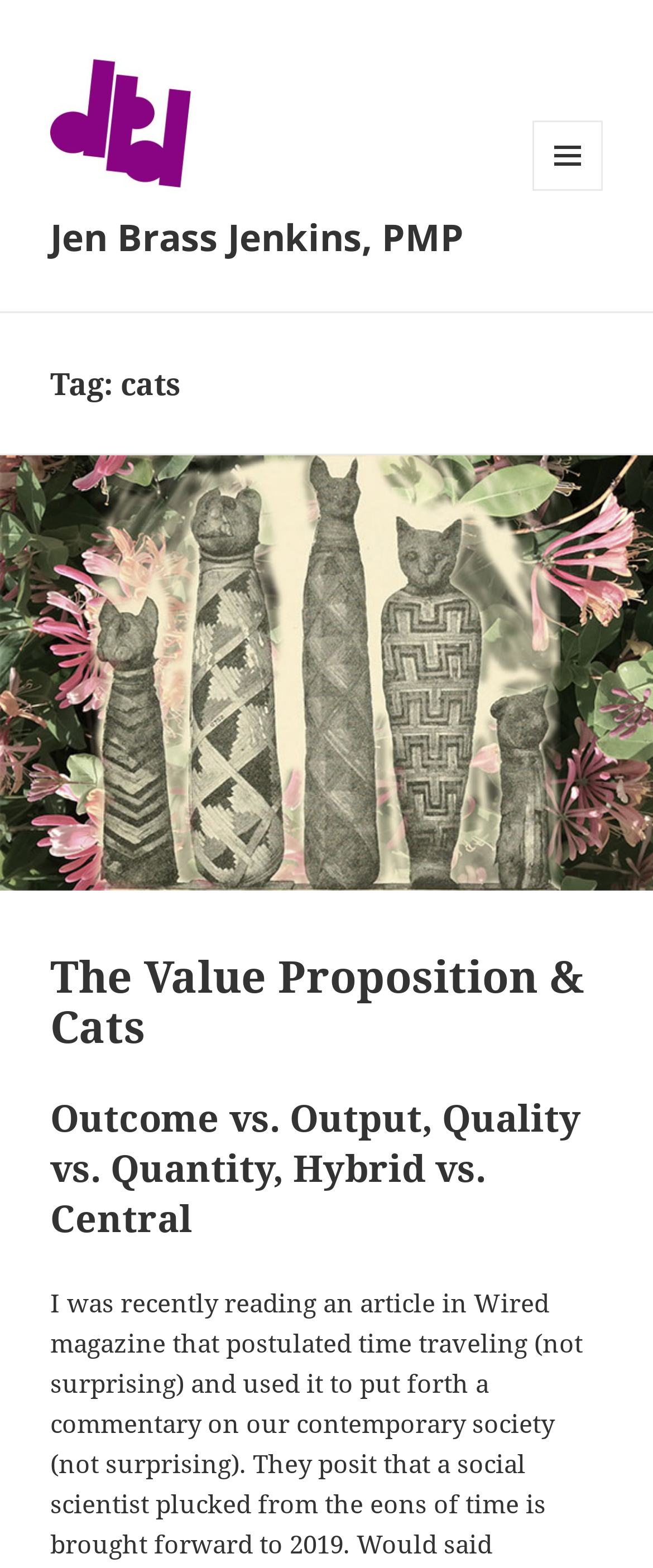Based on the element description Menu and widgets, identify the bounding box coordinates for the UI element. The coordinates should be in the format (top-left x, top-left y, bottom-right x, bottom-right y) and within the 0 to 1 range.

[0.815, 0.077, 0.923, 0.122]